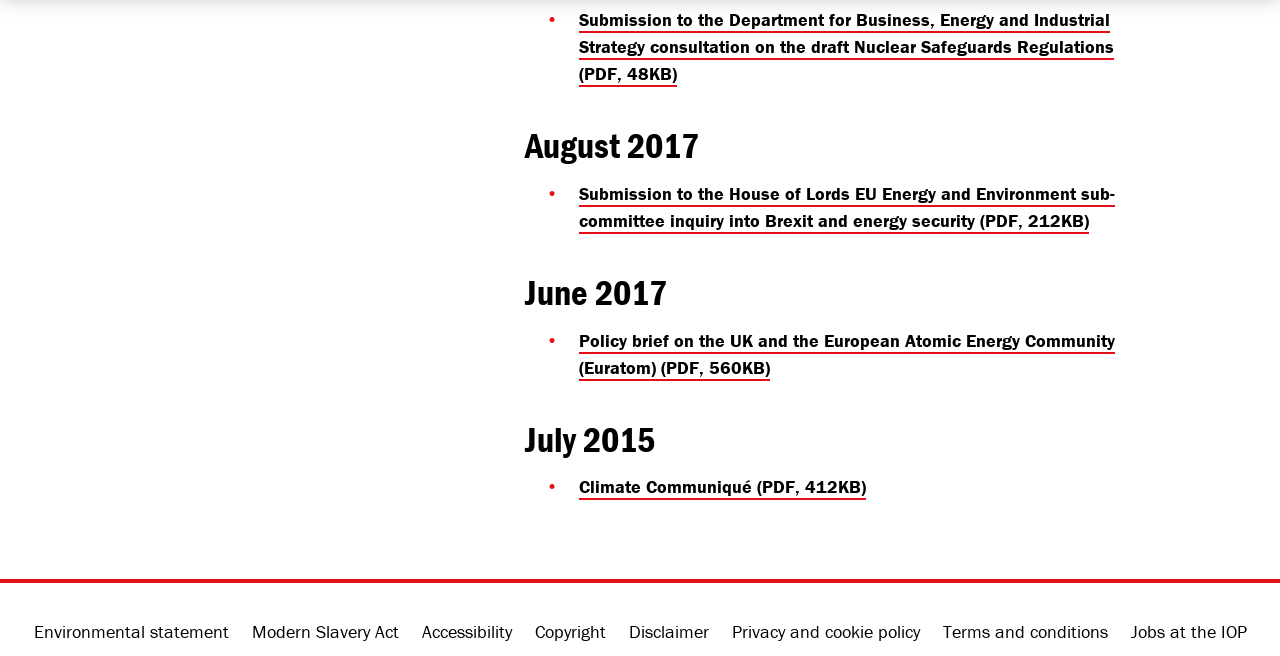Predict the bounding box coordinates of the UI element that matches this description: "Terms and conditions". The coordinates should be in the format [left, top, right, bottom] with each value between 0 and 1.

[0.729, 0.933, 0.872, 0.994]